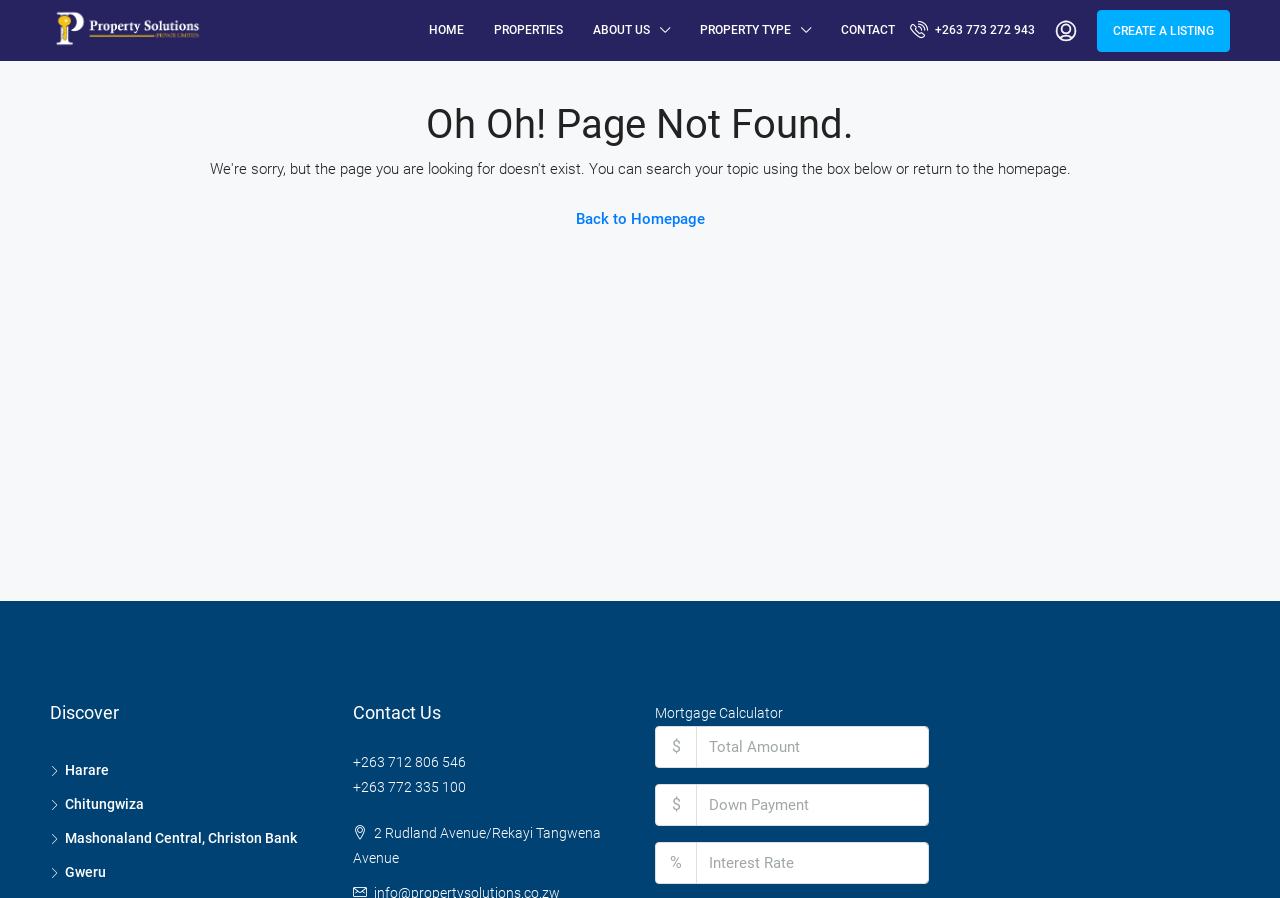Locate the bounding box coordinates for the element described below: "The Team". The coordinates must be four float values between 0 and 1, formatted as [left, top, right, bottom].

None